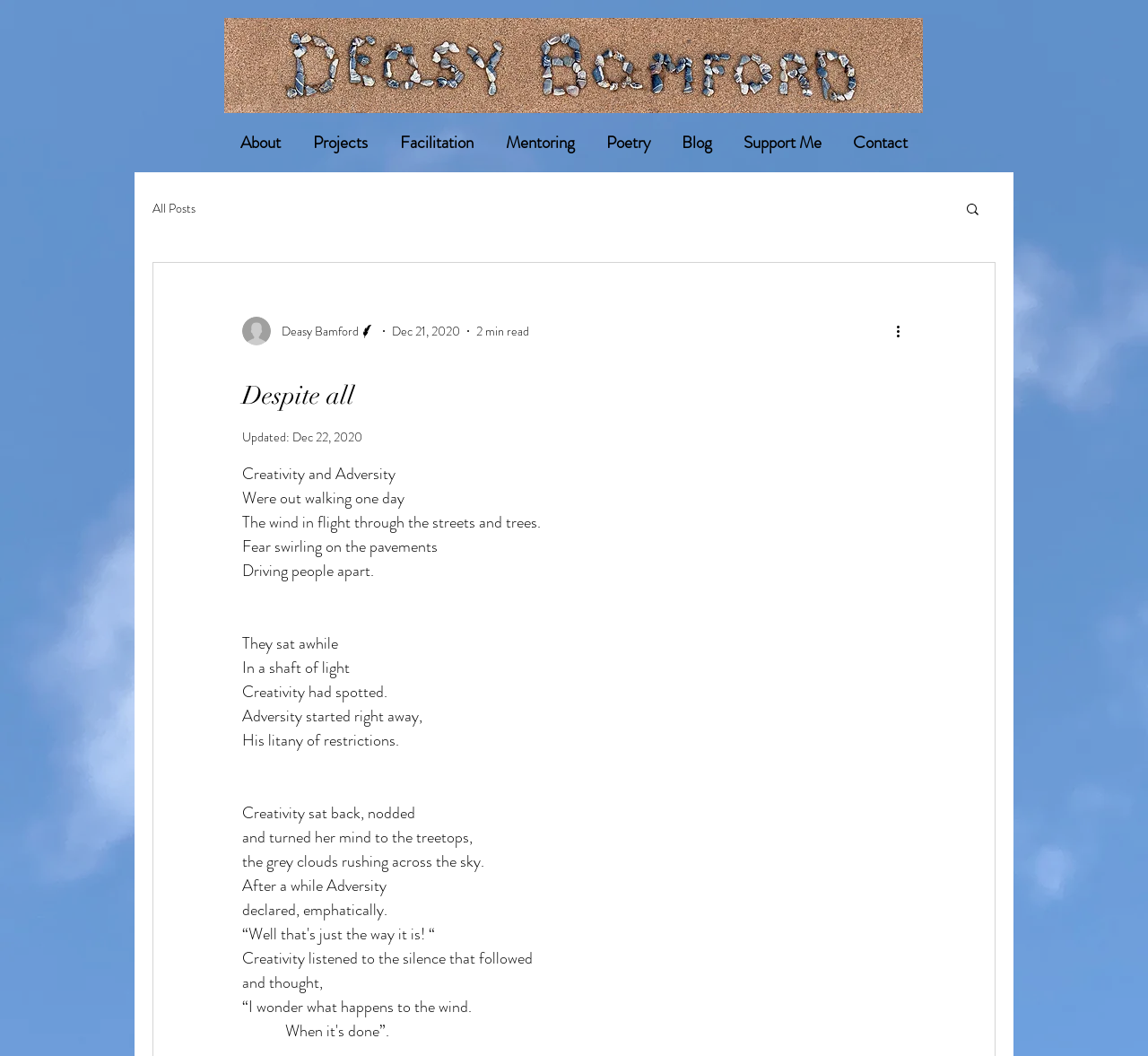Create a detailed narrative of the webpage’s visual and textual elements.

This webpage appears to be a personal blog or website of a writer, Deasy Bamford. At the top left corner, there is a profile picture of the writer, accompanied by their name and title "Writer". Below this, there is a navigation menu with links to different sections of the website, including "About", "Projects", "Facilitation", "Mentoring", "Poetry", "Blog", "Support Me", and "Contact".

On the right side of the navigation menu, there is a search button with a magnifying glass icon. Below the navigation menu, there is a heading that reads "Despite all", which is likely the title of the blog post or article.

The main content of the webpage is a poem or piece of writing titled "Creativity and Adversity". The text is divided into several paragraphs, with each line of the poem on a new line. The poem explores the themes of creativity and adversity, with imagery and metaphors related to nature, such as wind, trees, and clouds.

At the top right corner of the webpage, there is a smaller navigation menu with a link to "All Posts", suggesting that this is a blog post and there are other posts available on the website. There is also a button labeled "More actions" with an icon, which may provide additional options for interacting with the post.

Overall, the webpage has a simple and clean design, with a focus on the written content and a few navigational elements to facilitate exploration of the website.